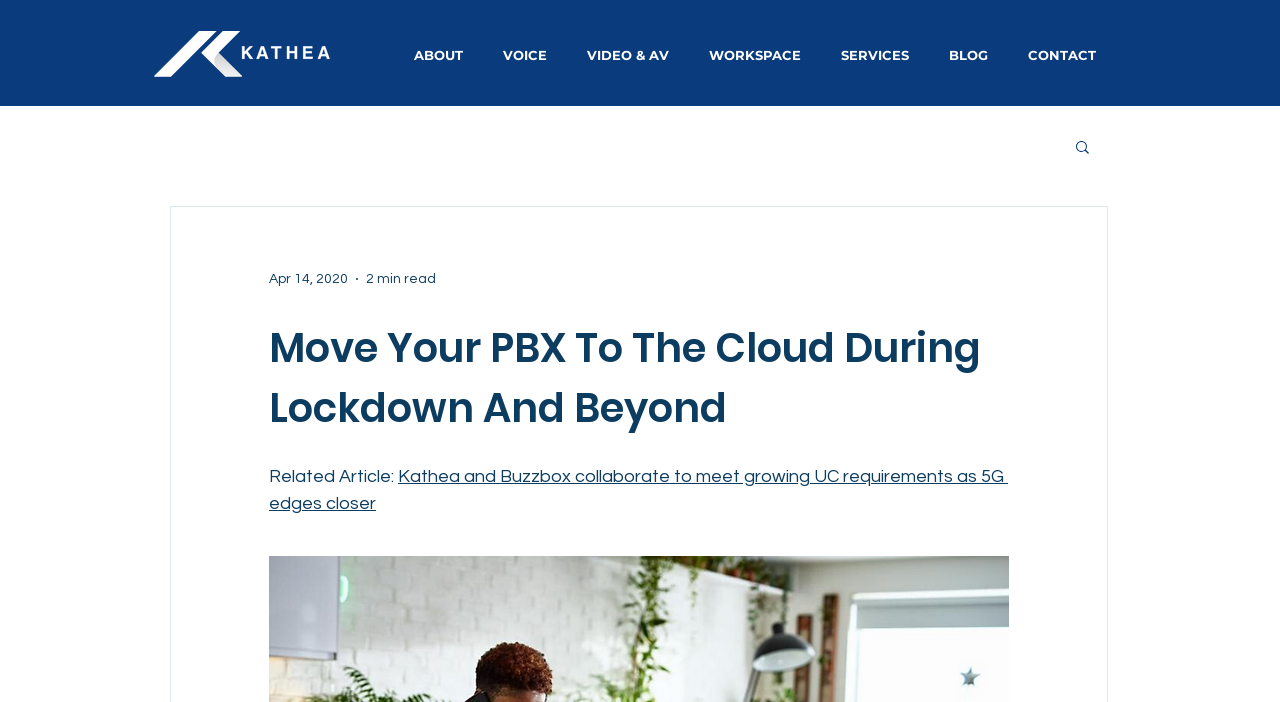Locate the bounding box coordinates of the UI element described by: "VIDEO & AV". Provide the coordinates as four float numbers between 0 and 1, formatted as [left, top, right, bottom].

[0.443, 0.037, 0.538, 0.121]